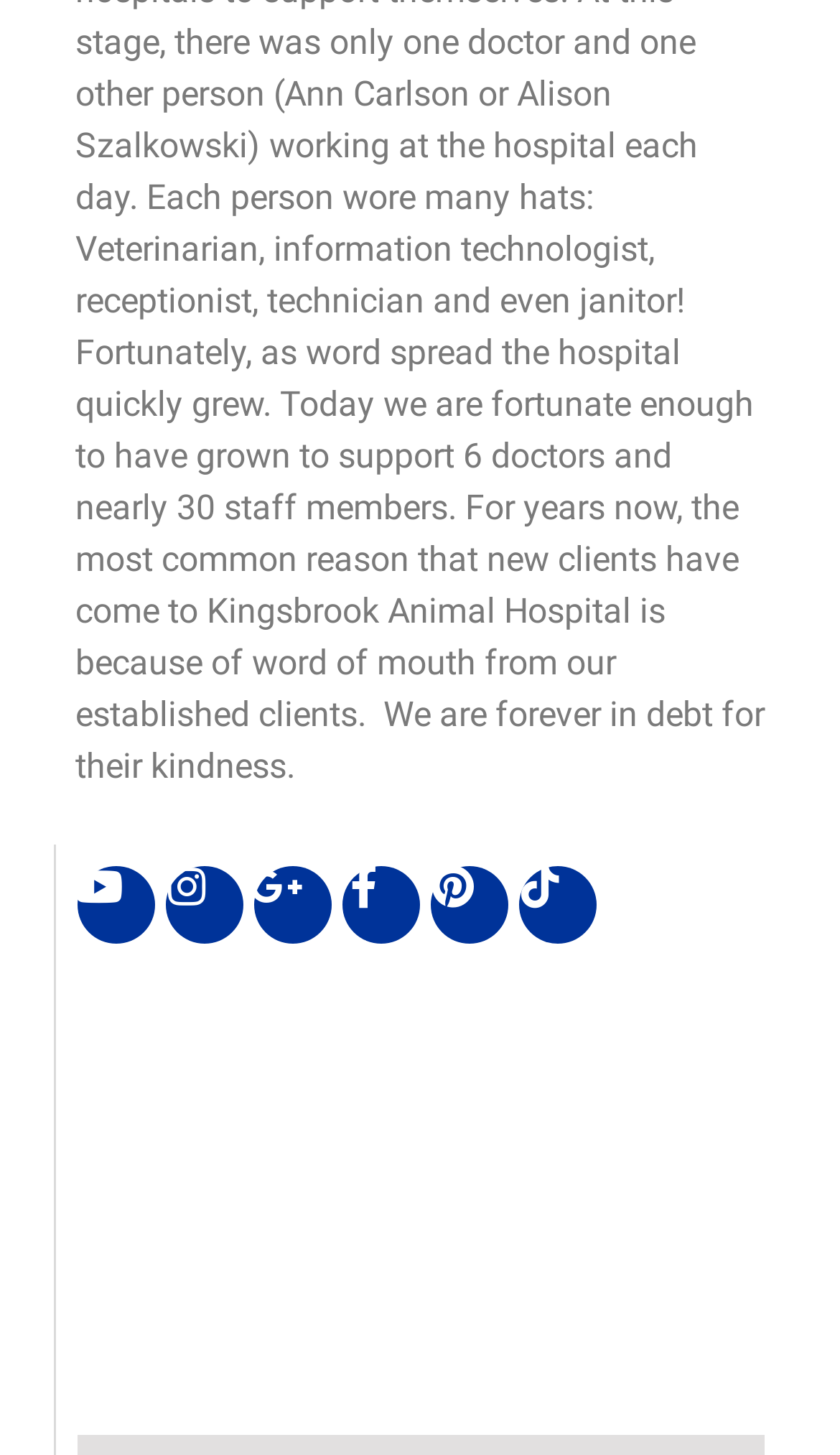Provide a short answer using a single word or phrase for the following question: 
Are the social media links aligned horizontally?

Yes